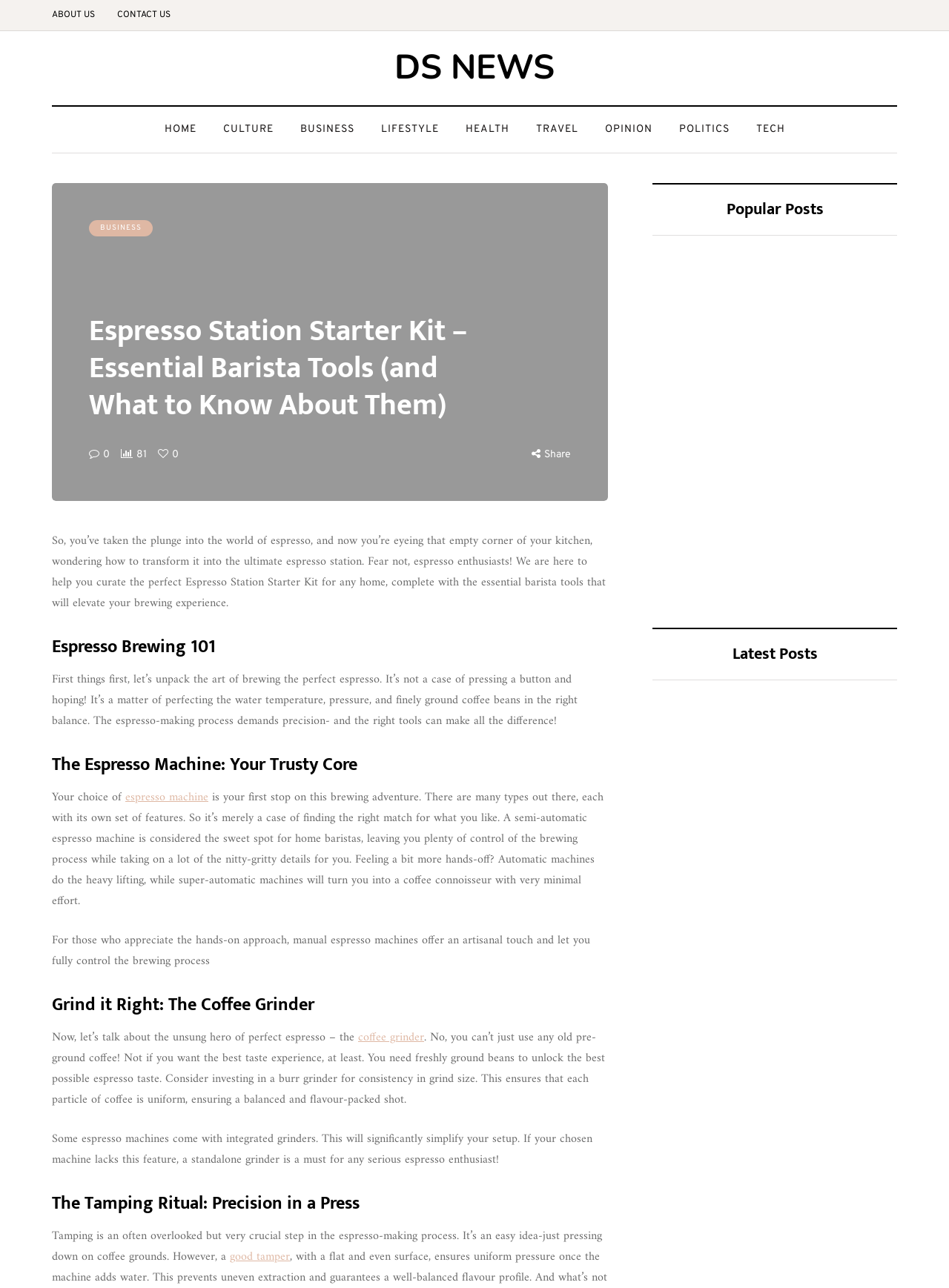From the details in the image, provide a thorough response to the question: What is the purpose of tamping in espresso making?

The text states 'Tamping is an often overlooked but very crucial step in the espresso-making process. It’s an easy idea-just pressing down on coffee grounds.', which suggests that the purpose of tamping is to press down on the coffee grounds.